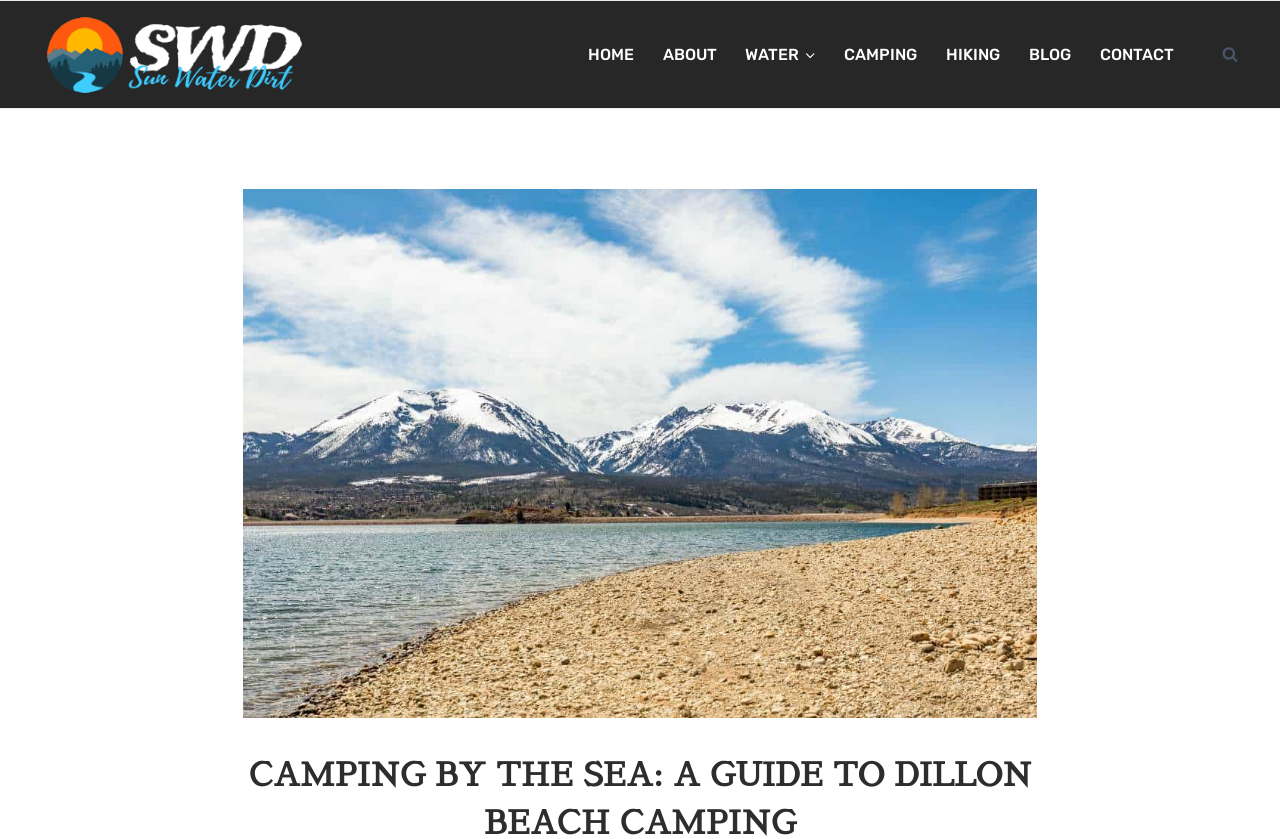How many levels of navigation are there?
Look at the screenshot and provide an in-depth answer.

There are two levels of navigation on the webpage. The first level is the main navigation bar with 7 links, and the second level is the child menu of 'WATER' which can be expanded by clicking on the 'Expand child menu of Water' button.